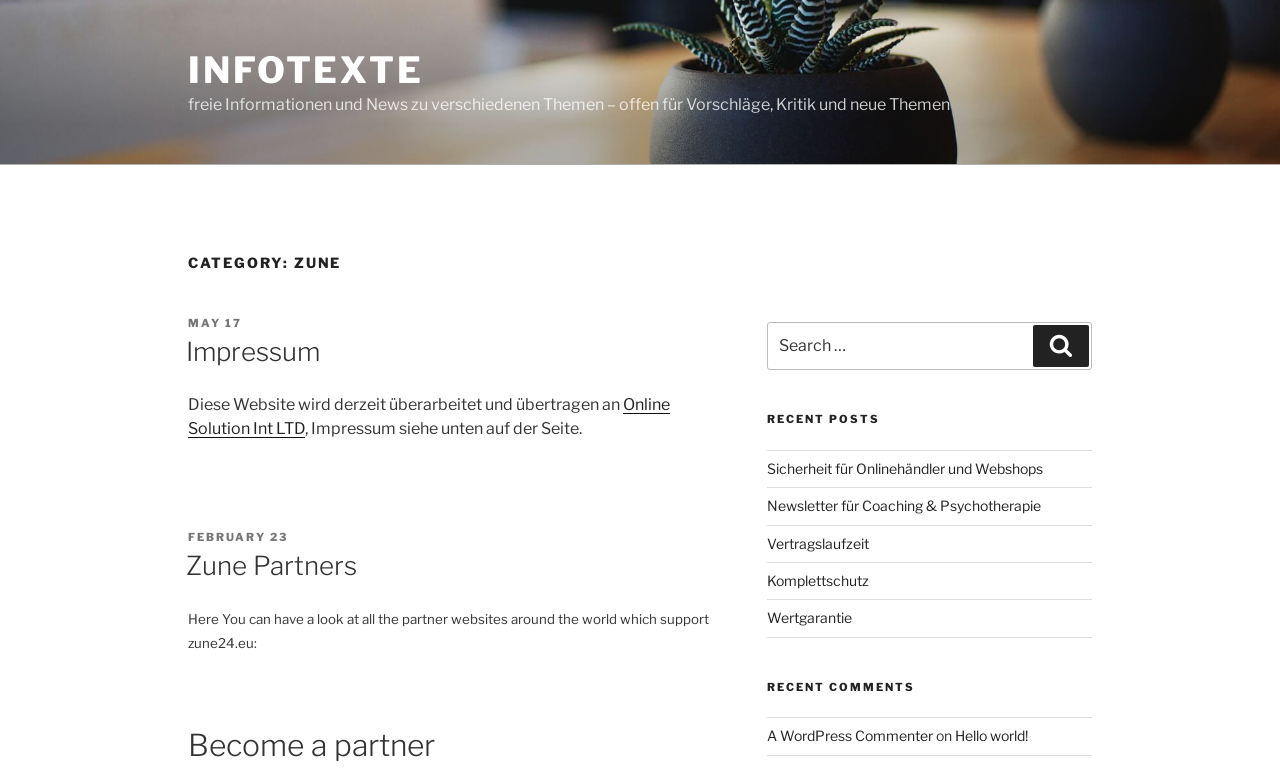Using the details in the image, give a detailed response to the question below:
How many recent comments are listed?

The number of recent comments can be determined by counting the links under the 'RECENT COMMENTS' heading, which is only 'A WordPress Commenter', totaling 1 recent comment.